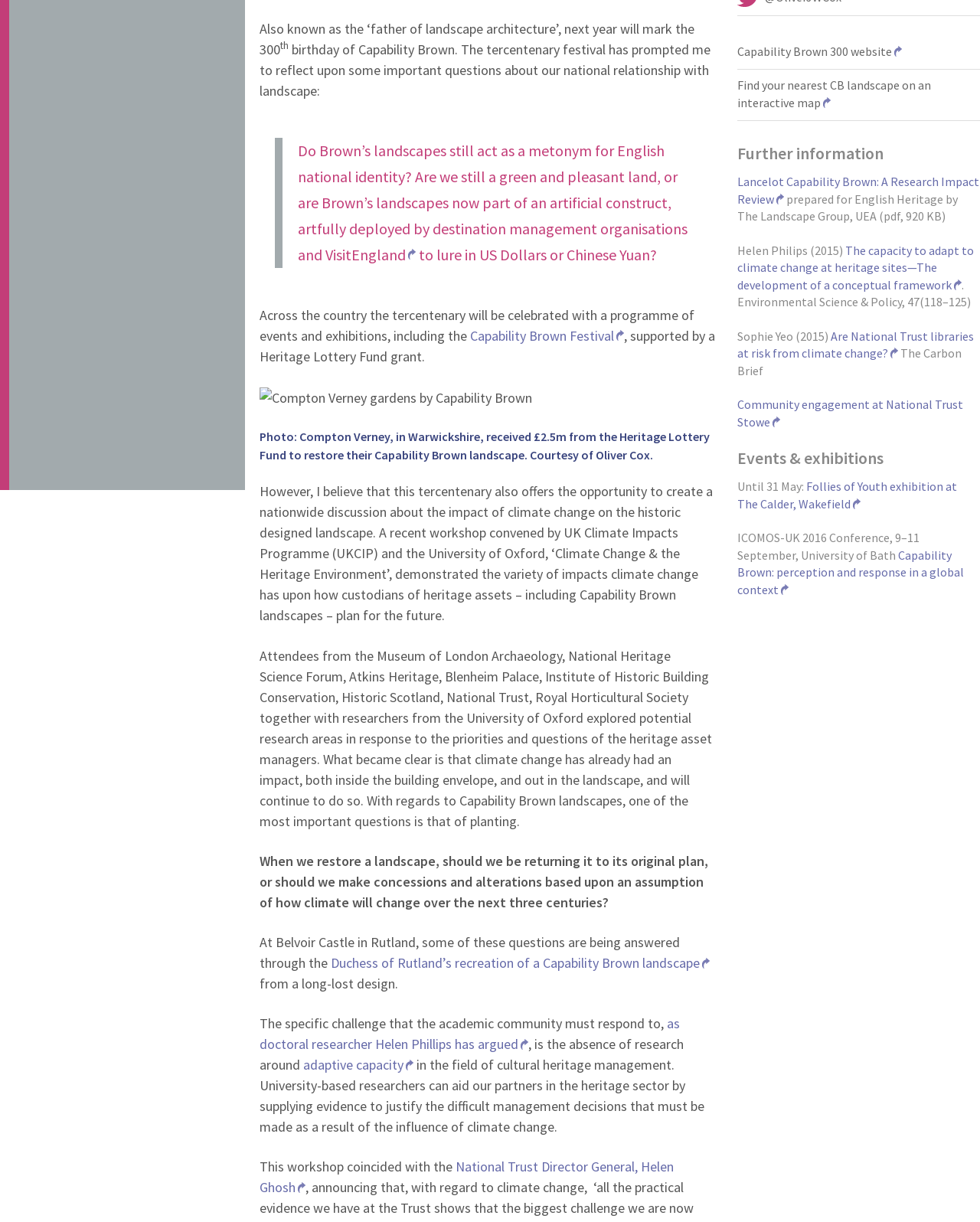Find the bounding box coordinates for the HTML element specified by: "parent_node: Posted in".

None